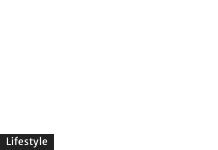What type of content can be found on this webpage?
Use the image to answer the question with a single word or phrase.

Articles and personal stories